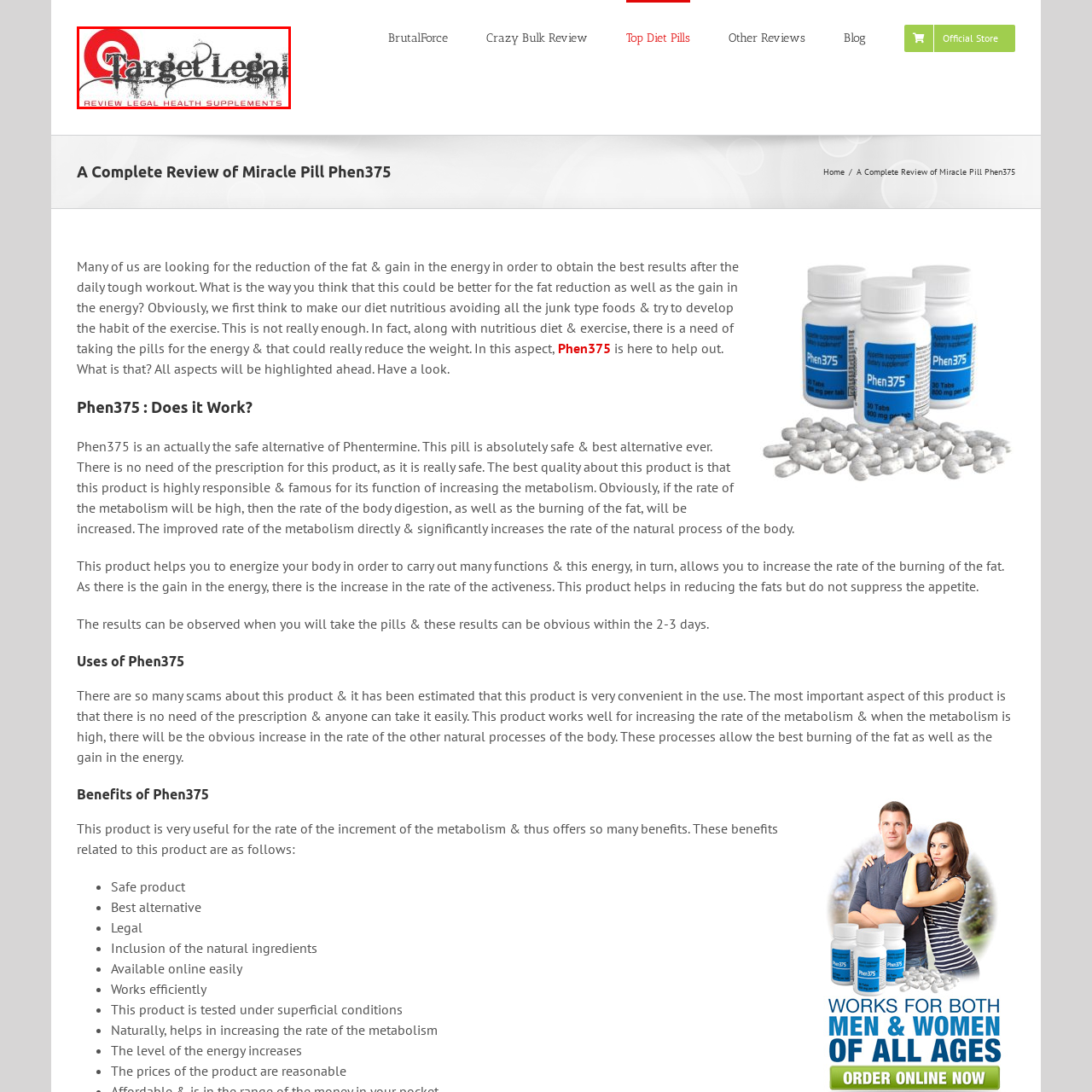Look at the image within the red outlined box, What is the purpose of Target Legal? Provide a one-word or brief phrase answer.

Review Legal Health Supplements